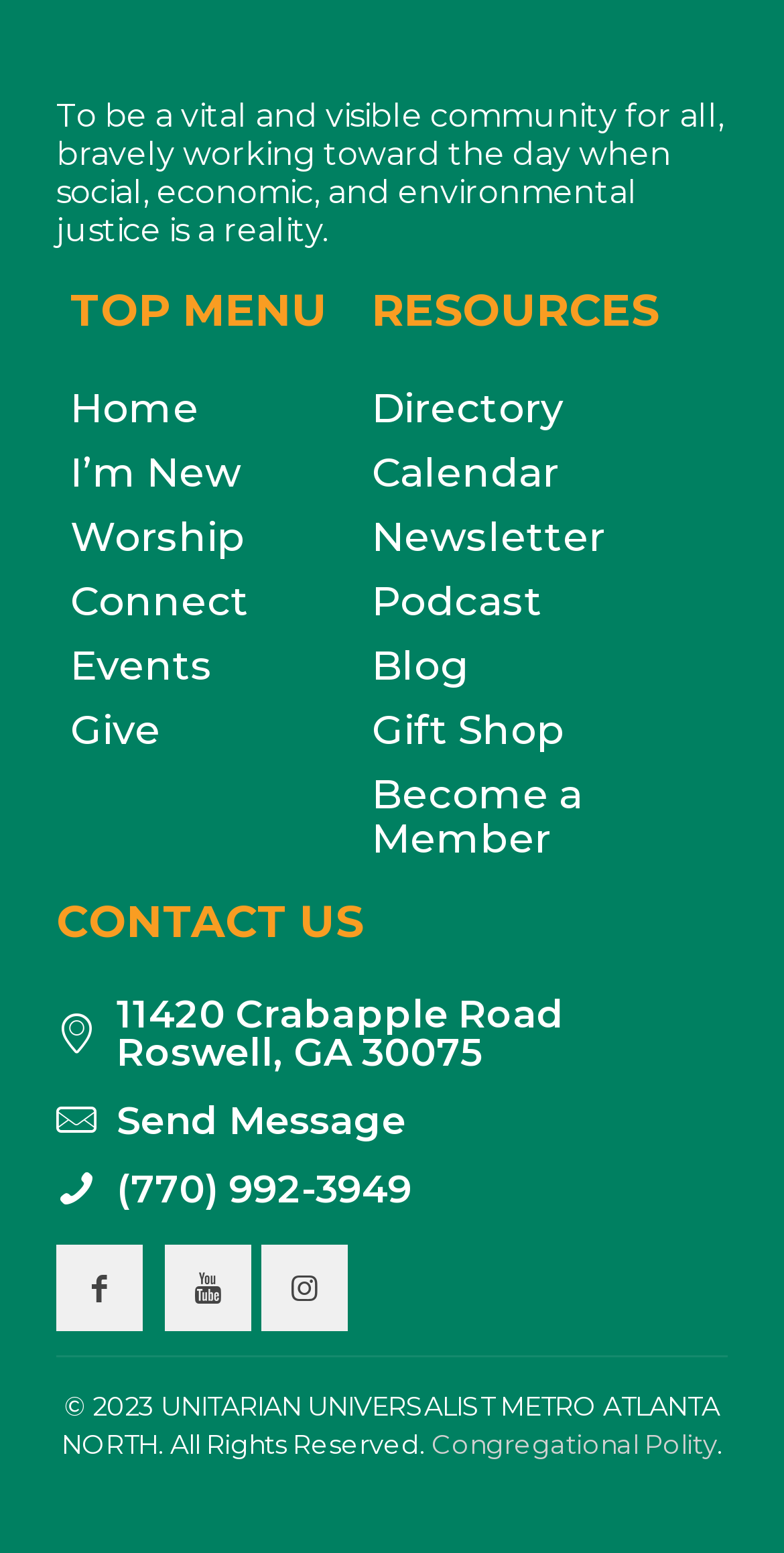Kindly determine the bounding box coordinates of the area that needs to be clicked to fulfill this instruction: "Visit the Gift Shop".

[0.474, 0.449, 0.872, 0.491]